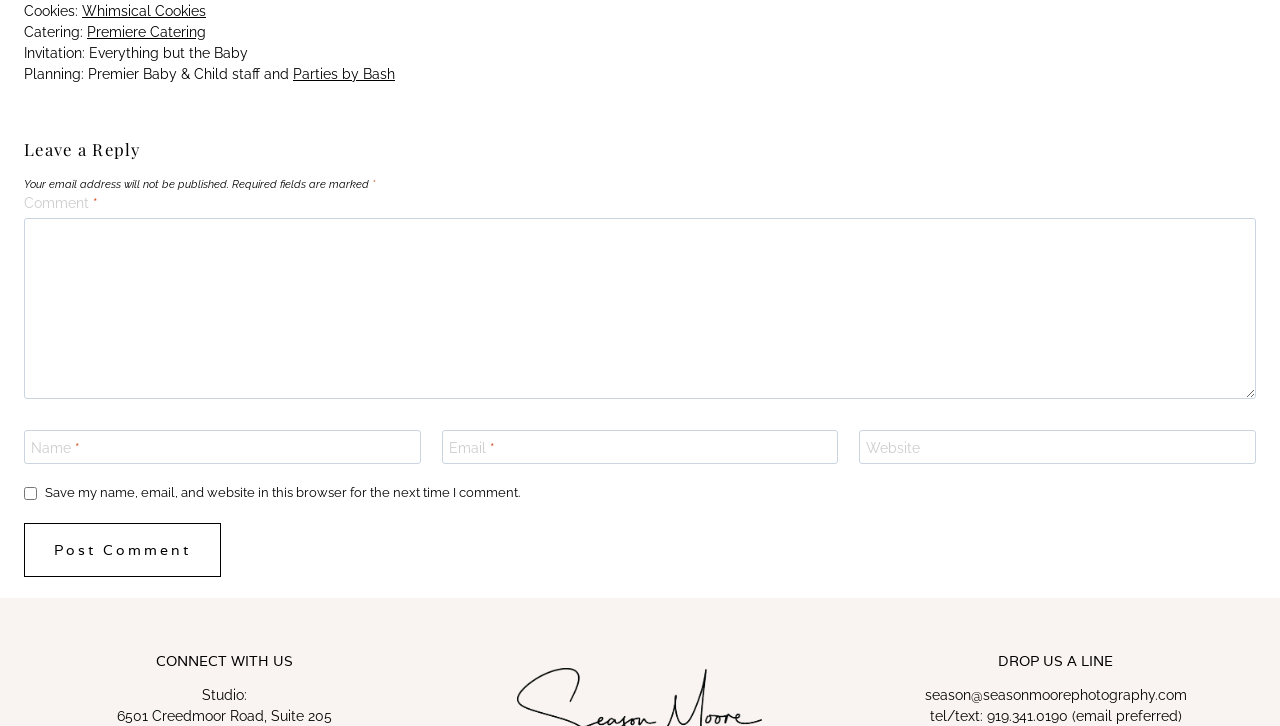What is the purpose of the checkbox at the bottom of the comment section?
Please provide a single word or phrase as the answer based on the screenshot.

Save comment information